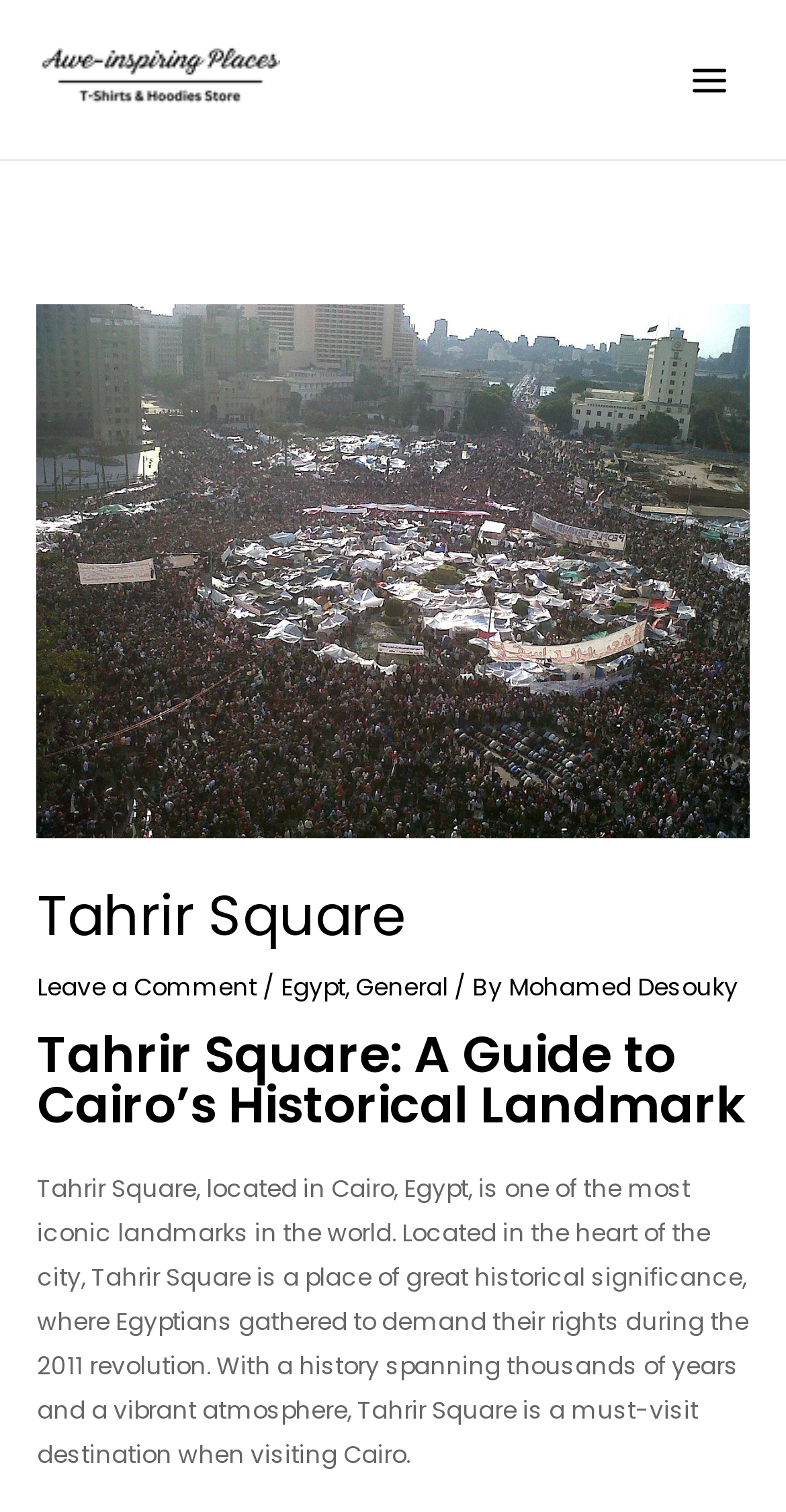From the webpage screenshot, predict the bounding box coordinates (top-left x, top-left y, bottom-right x, bottom-right y) for the UI element described here: Leave a Comment

[0.047, 0.643, 0.326, 0.664]